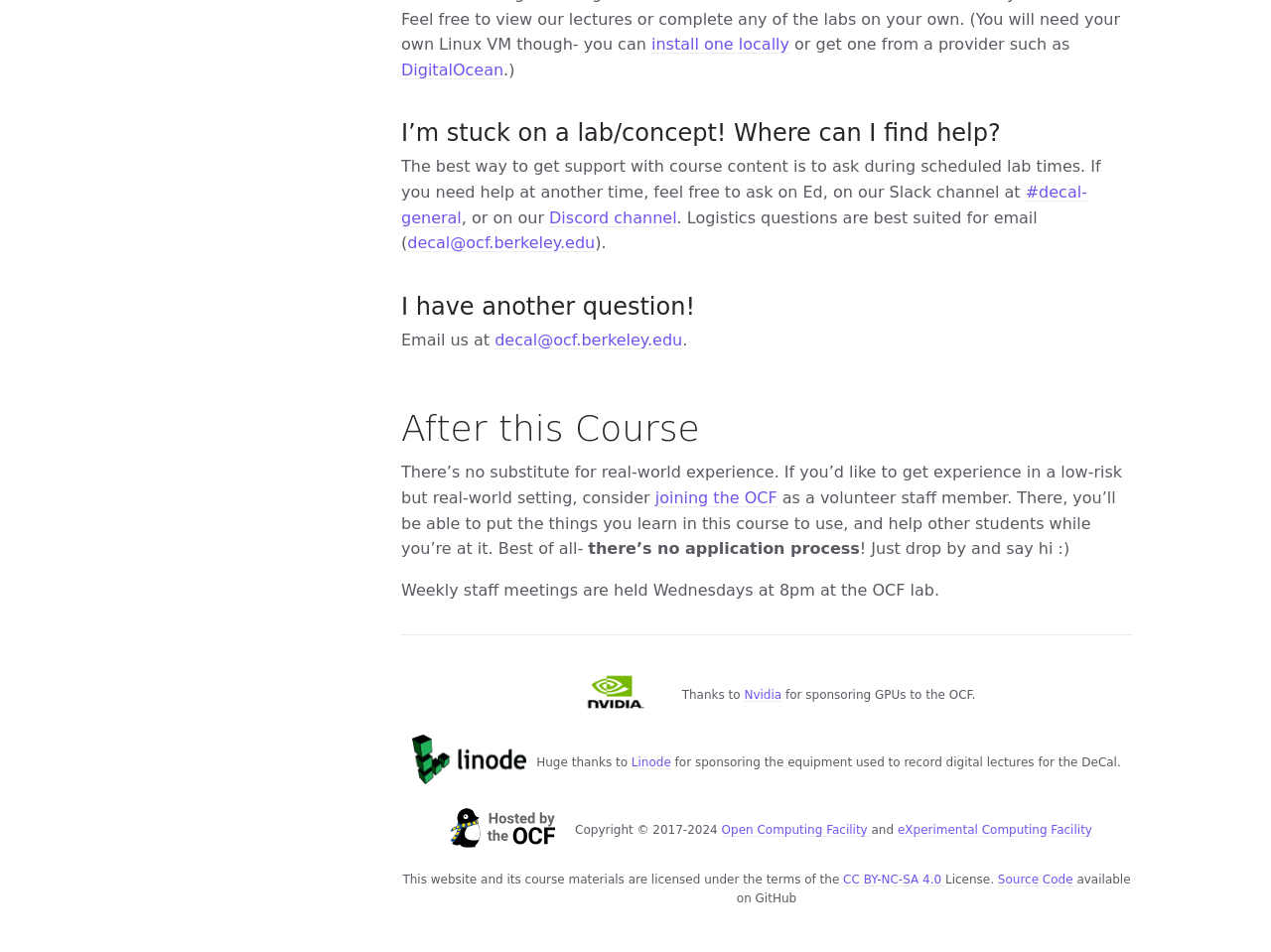Please pinpoint the bounding box coordinates for the region I should click to adhere to this instruction: "join the 'OCF' as a volunteer staff member".

[0.515, 0.513, 0.611, 0.533]